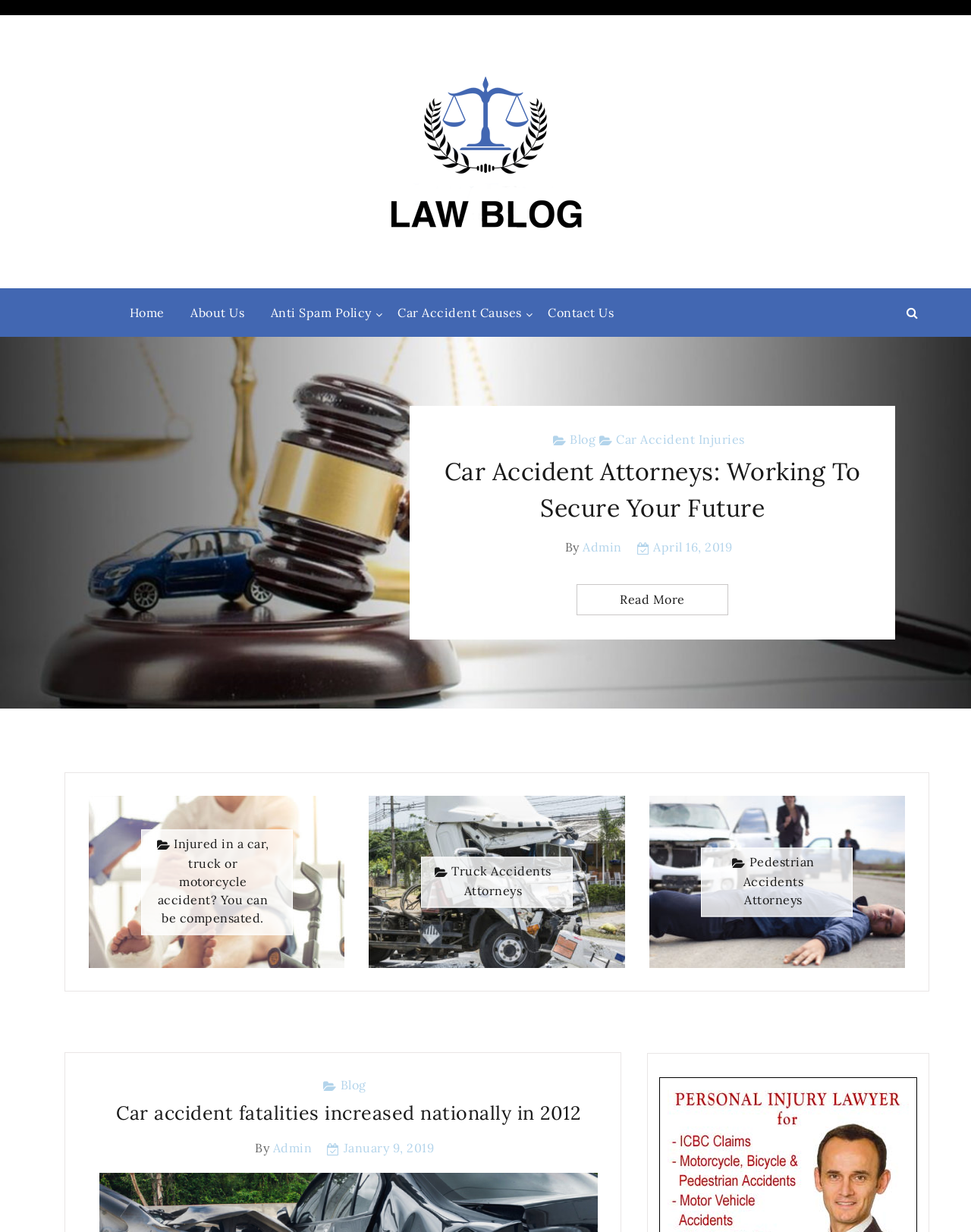Locate the bounding box coordinates of the clickable region to complete the following instruction: "read more about head and neck injuries."

[0.594, 0.489, 0.75, 0.514]